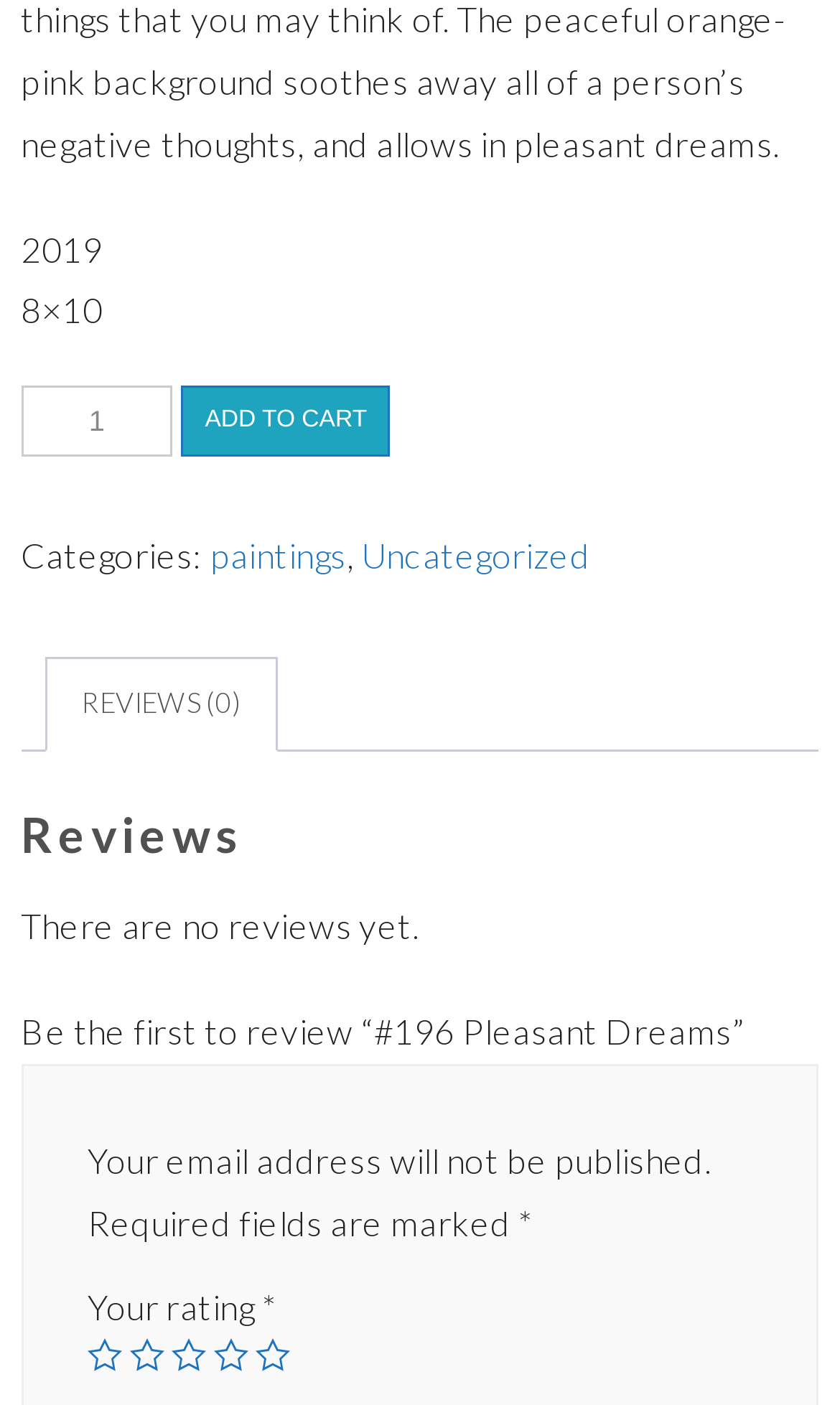Determine the bounding box coordinates of the area to click in order to meet this instruction: "view reviews".

[0.053, 0.468, 0.331, 0.534]